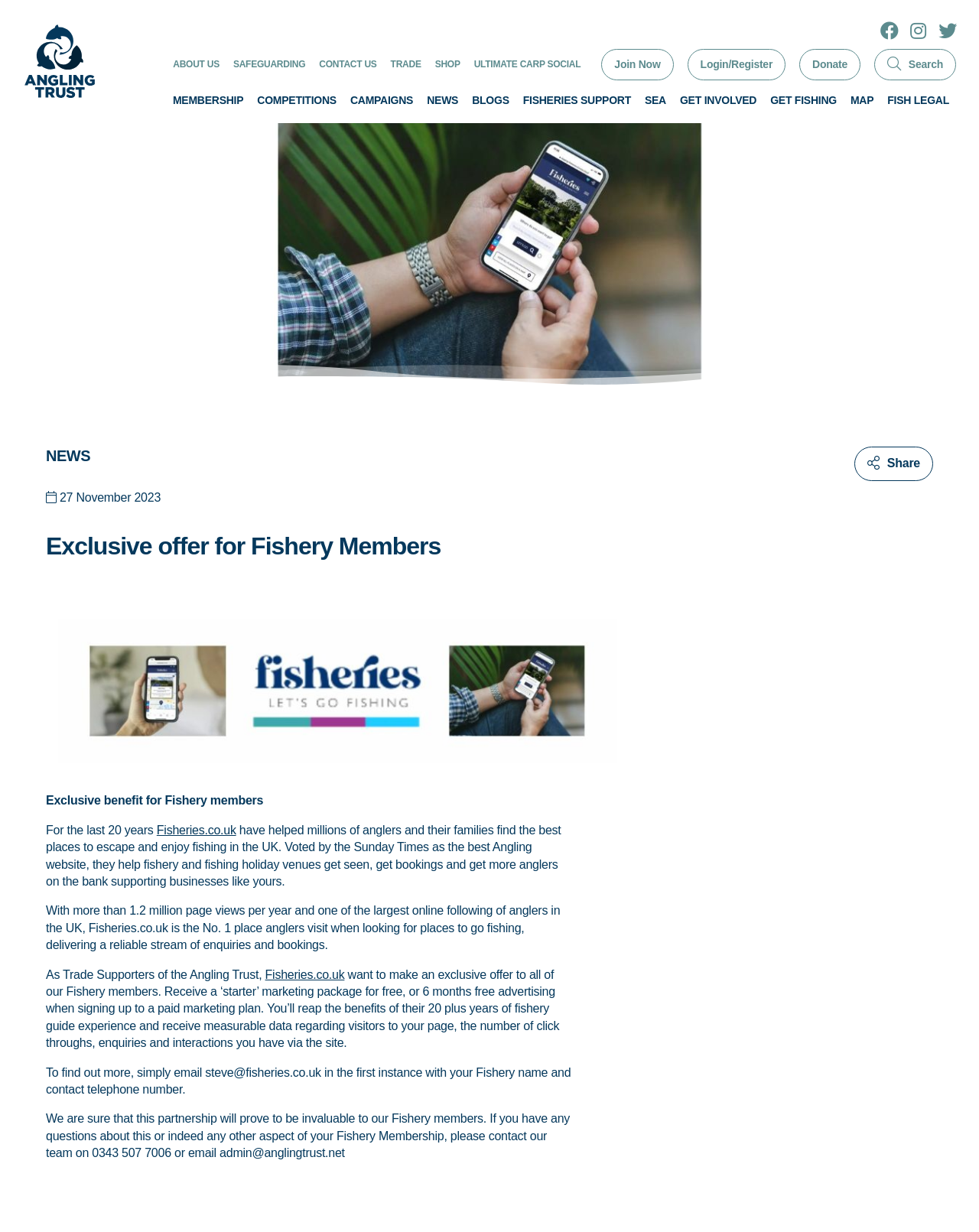What is the name of the organization?
Based on the visual details in the image, please answer the question thoroughly.

The name of the organization can be found in the topmost link 'Exclusive offer for Fishery Members - Angling Trust' which suggests that the webpage is related to Angling Trust.